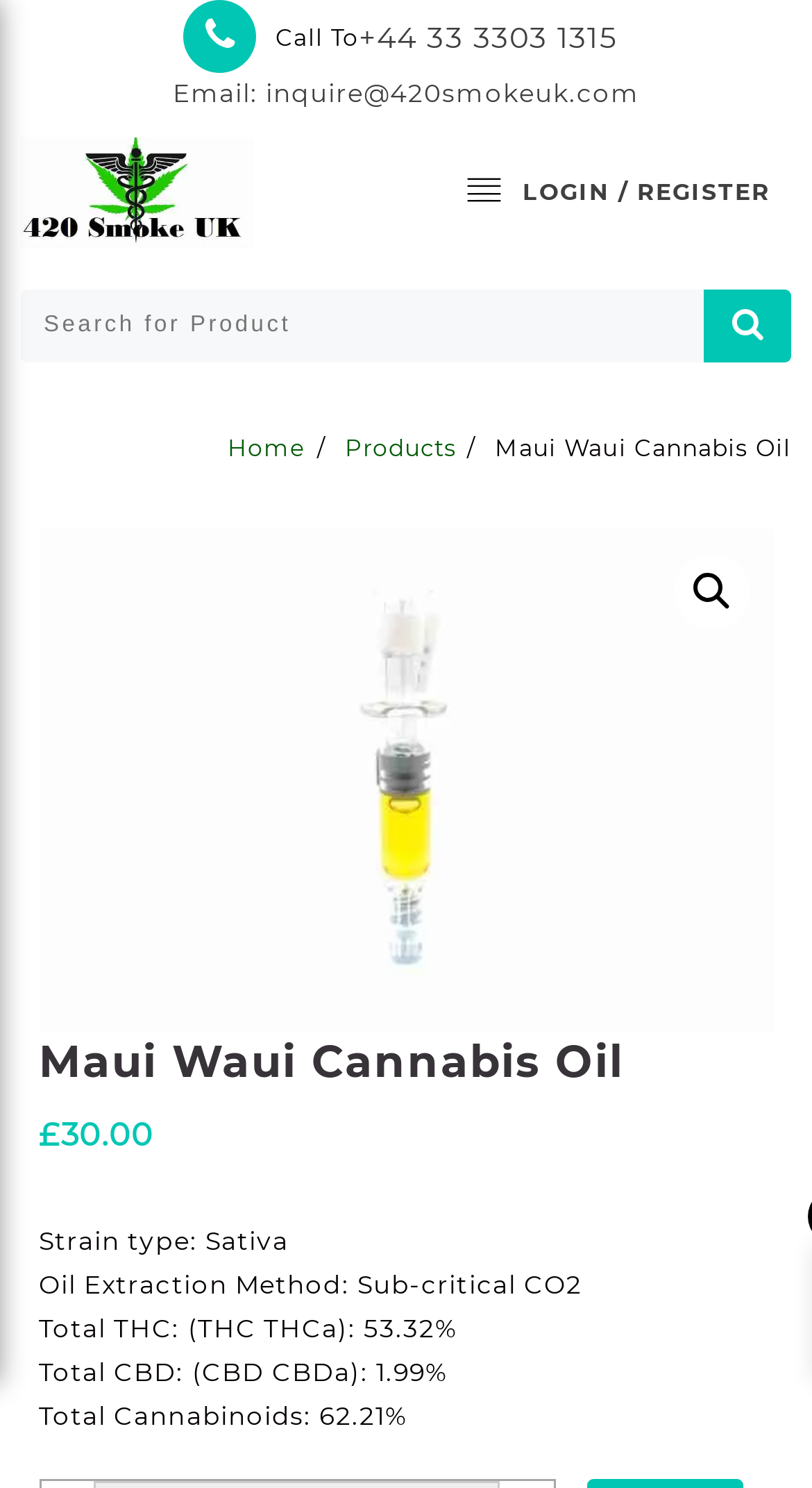Please find the bounding box coordinates of the element's region to be clicked to carry out this instruction: "read recent article 'Farming – On Life Support'".

None